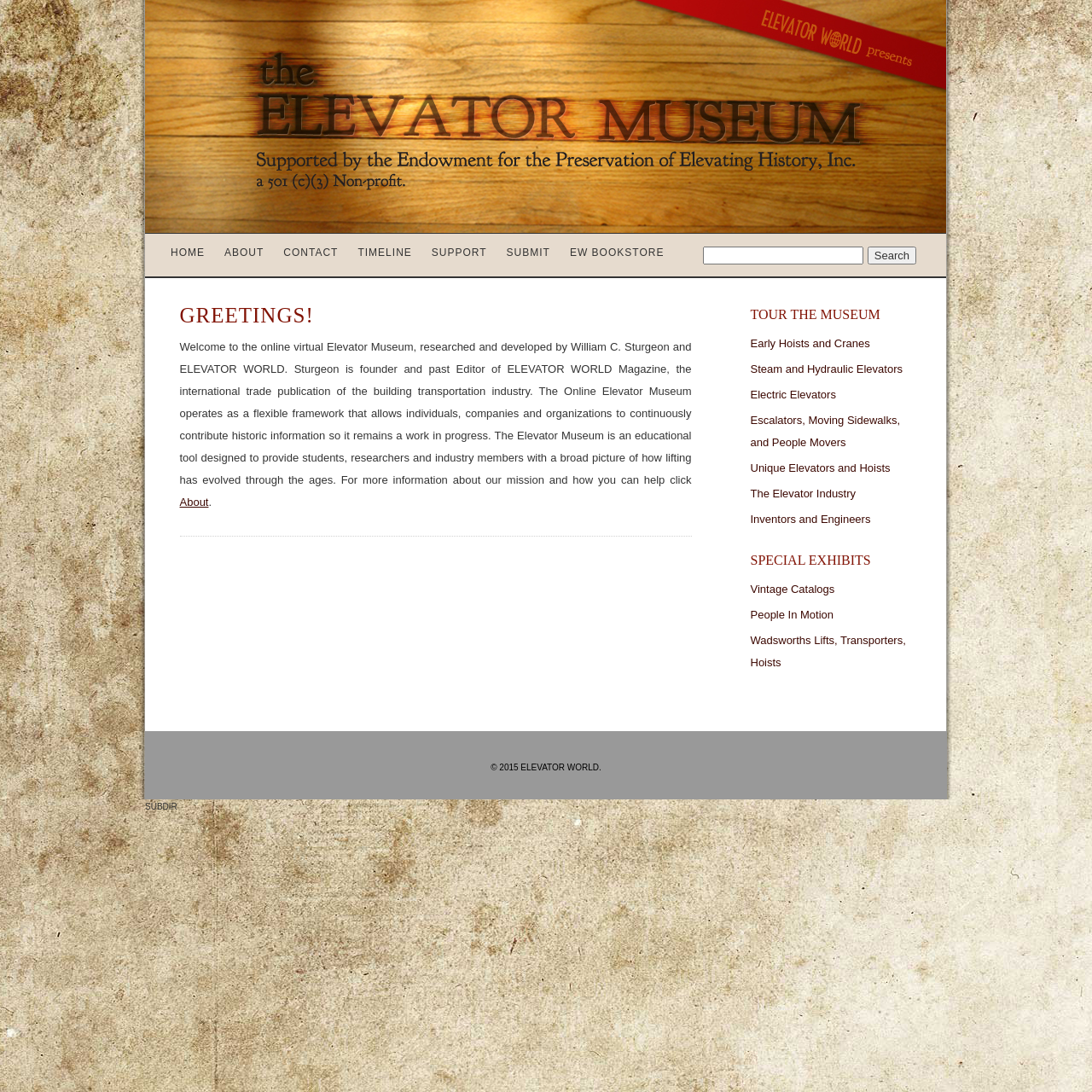Locate the UI element described by Elegant Themes and provide its bounding box coordinates. Use the format (top-left x, top-left y, bottom-right x, bottom-right y) with all values as floating point numbers between 0 and 1.

None